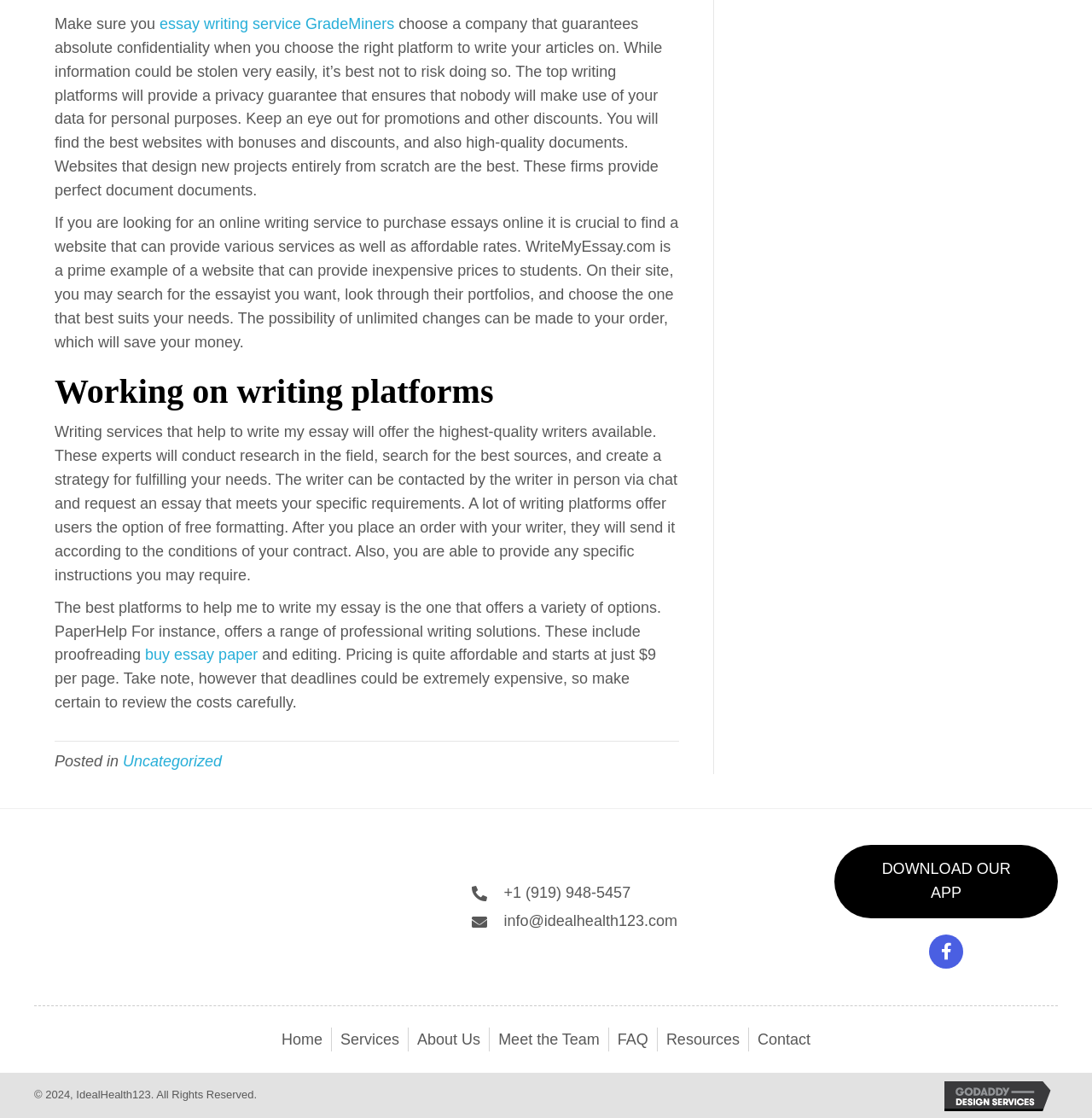Identify the bounding box coordinates of the section that should be clicked to achieve the task described: "Enter your name".

None